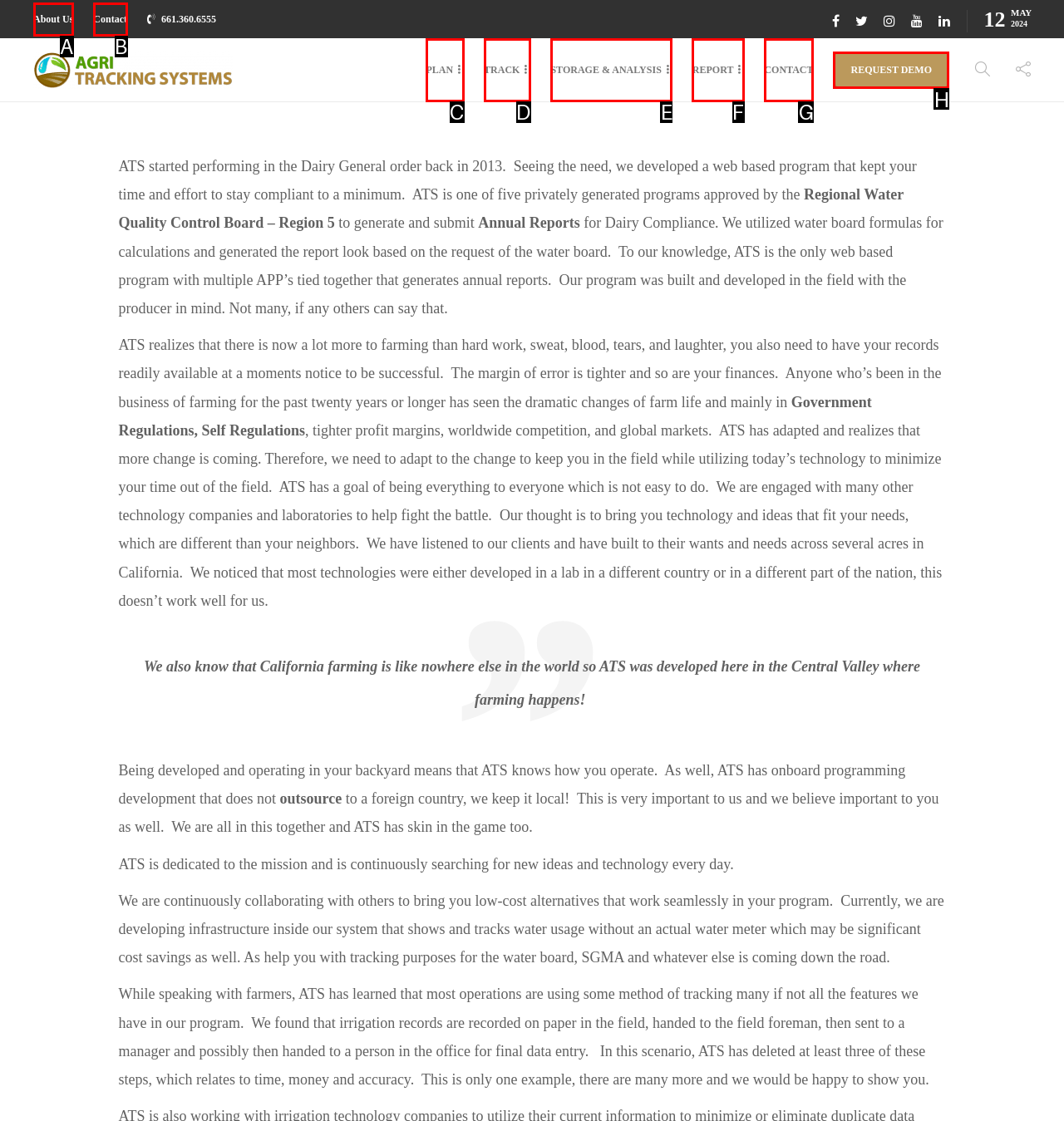Decide which HTML element to click to complete the task: Click the 'REQUEST DEMO' link Provide the letter of the appropriate option.

H